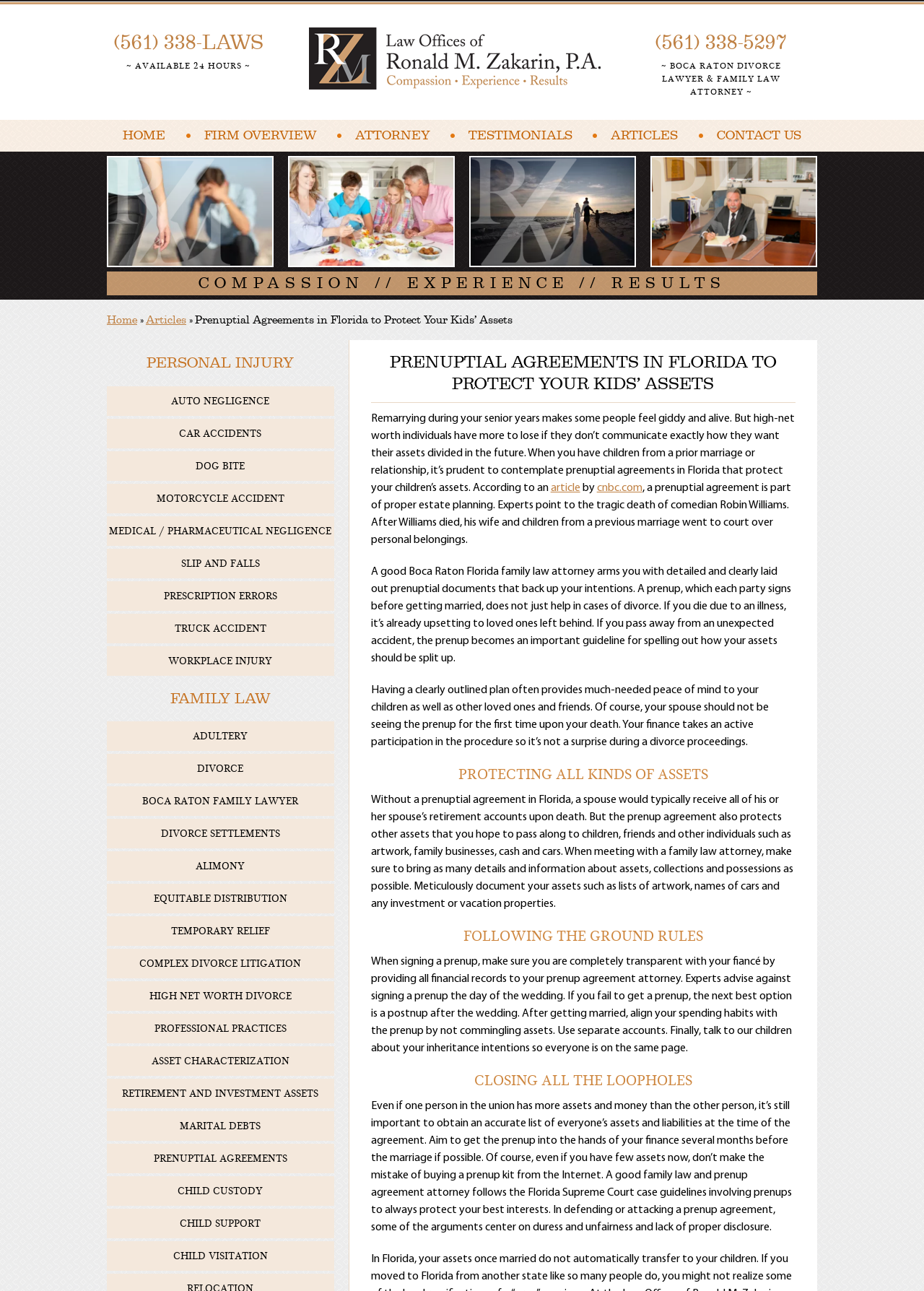Please find the bounding box for the UI element described by: "Complex Divorce Litigation".

[0.116, 0.735, 0.361, 0.758]